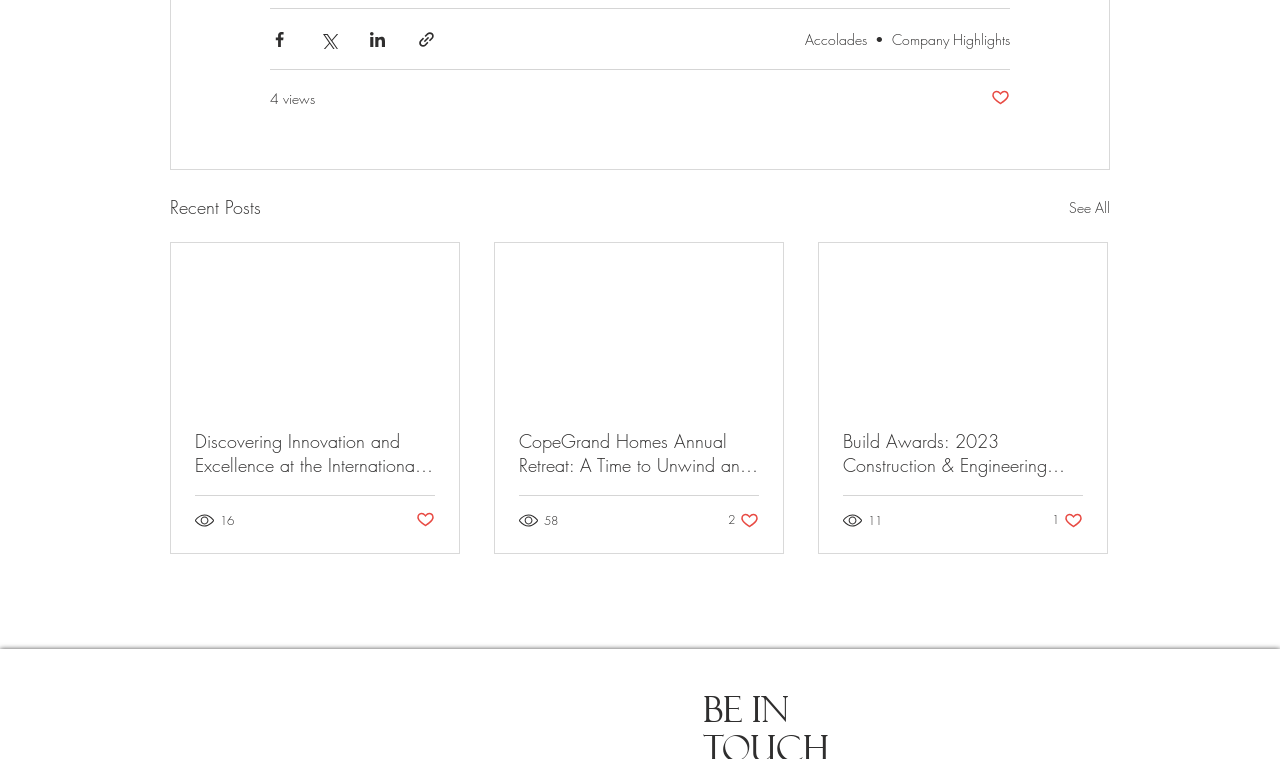Pinpoint the bounding box coordinates of the element you need to click to execute the following instruction: "Share via Facebook". The bounding box should be represented by four float numbers between 0 and 1, in the format [left, top, right, bottom].

[0.211, 0.04, 0.226, 0.065]